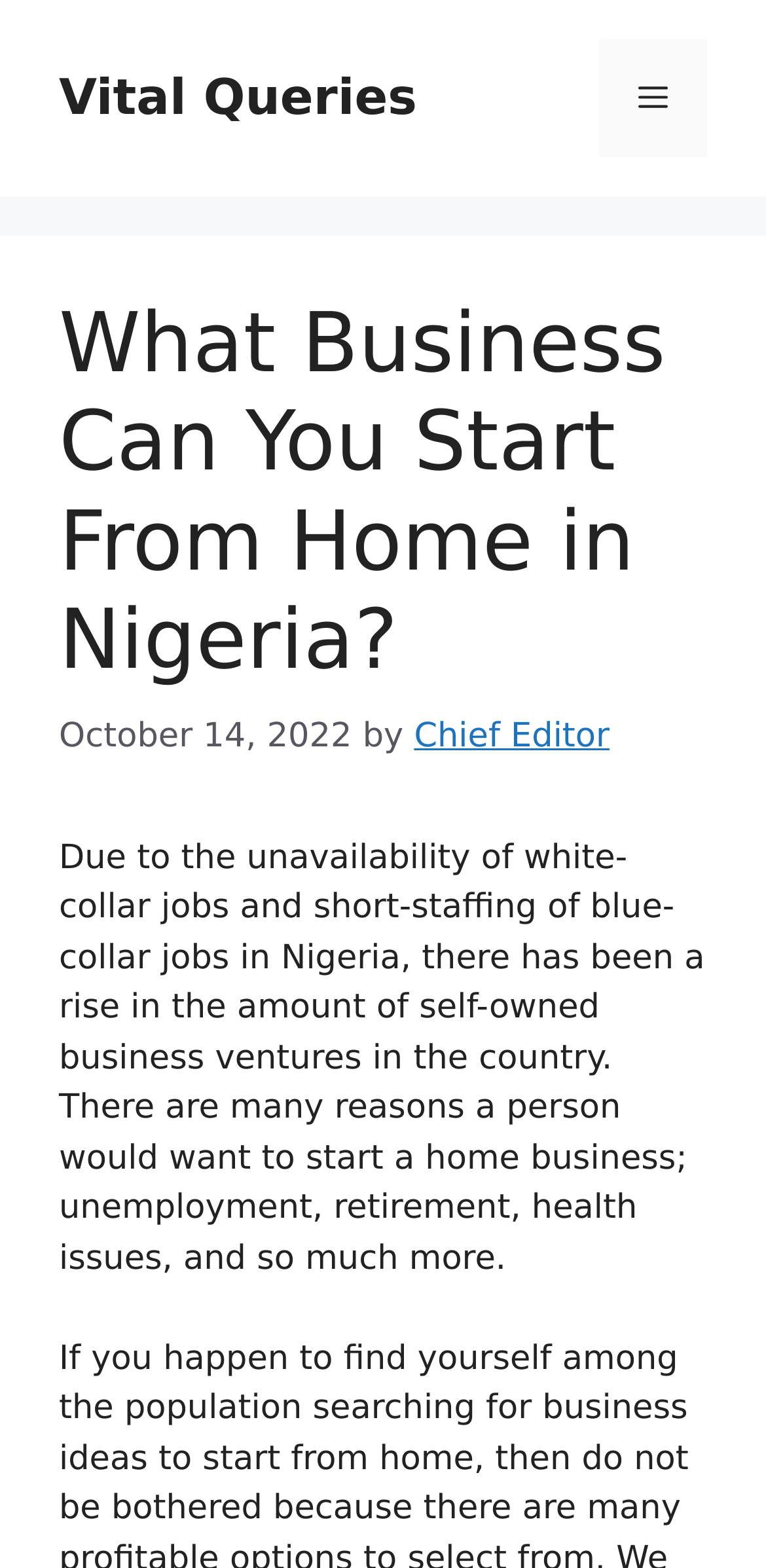Who is the author of the article?
Use the screenshot to answer the question with a single word or phrase.

Chief Editor